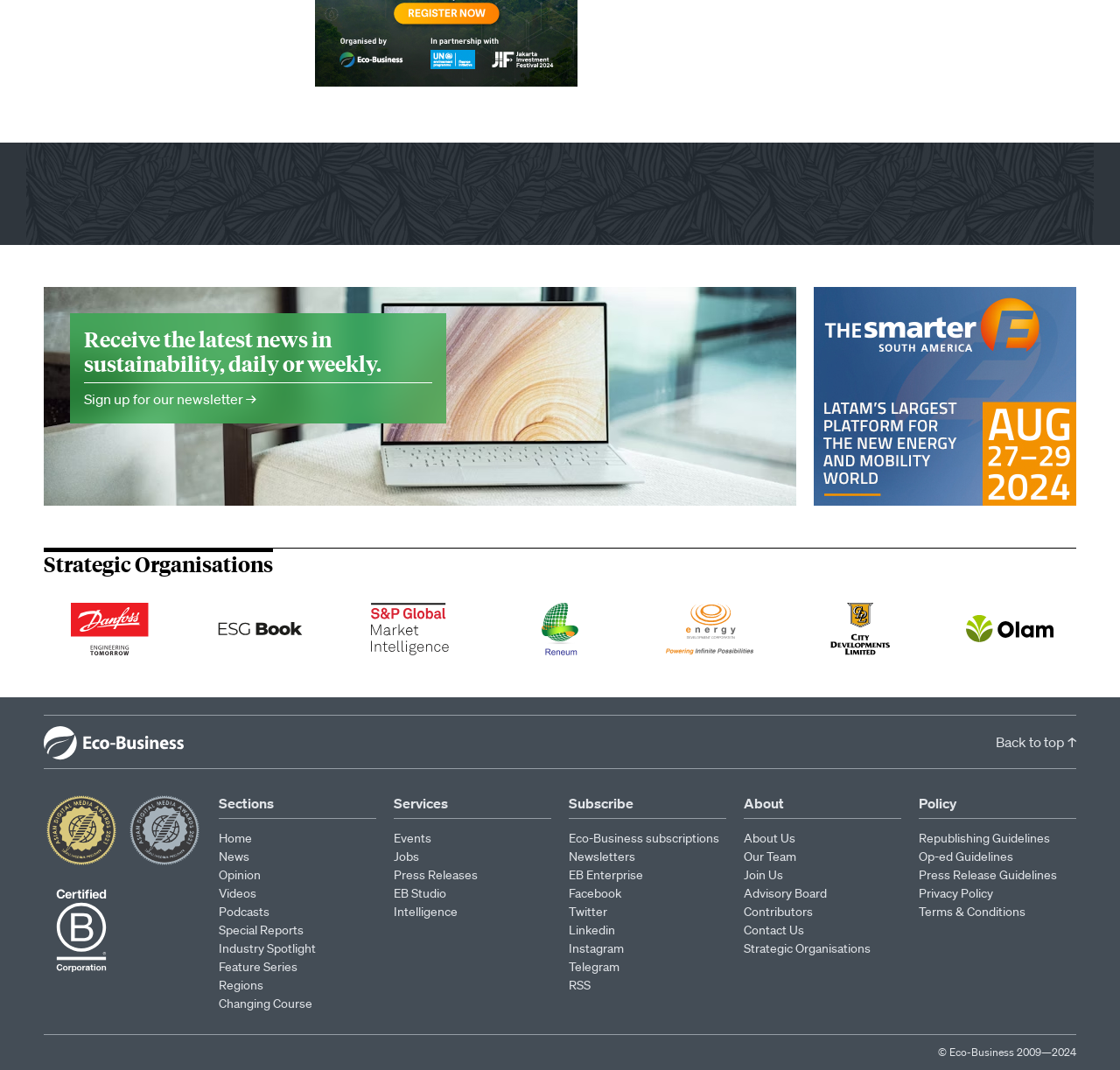What is the purpose of the 'Sign up for our newsletter' link?
Kindly answer the question with as much detail as you can.

The link 'Sign up for our newsletter' is placed below the heading 'Receive the latest news in sustainability, daily or weekly.' which suggests that the purpose of this link is to allow users to sign up for newsletters related to sustainability.